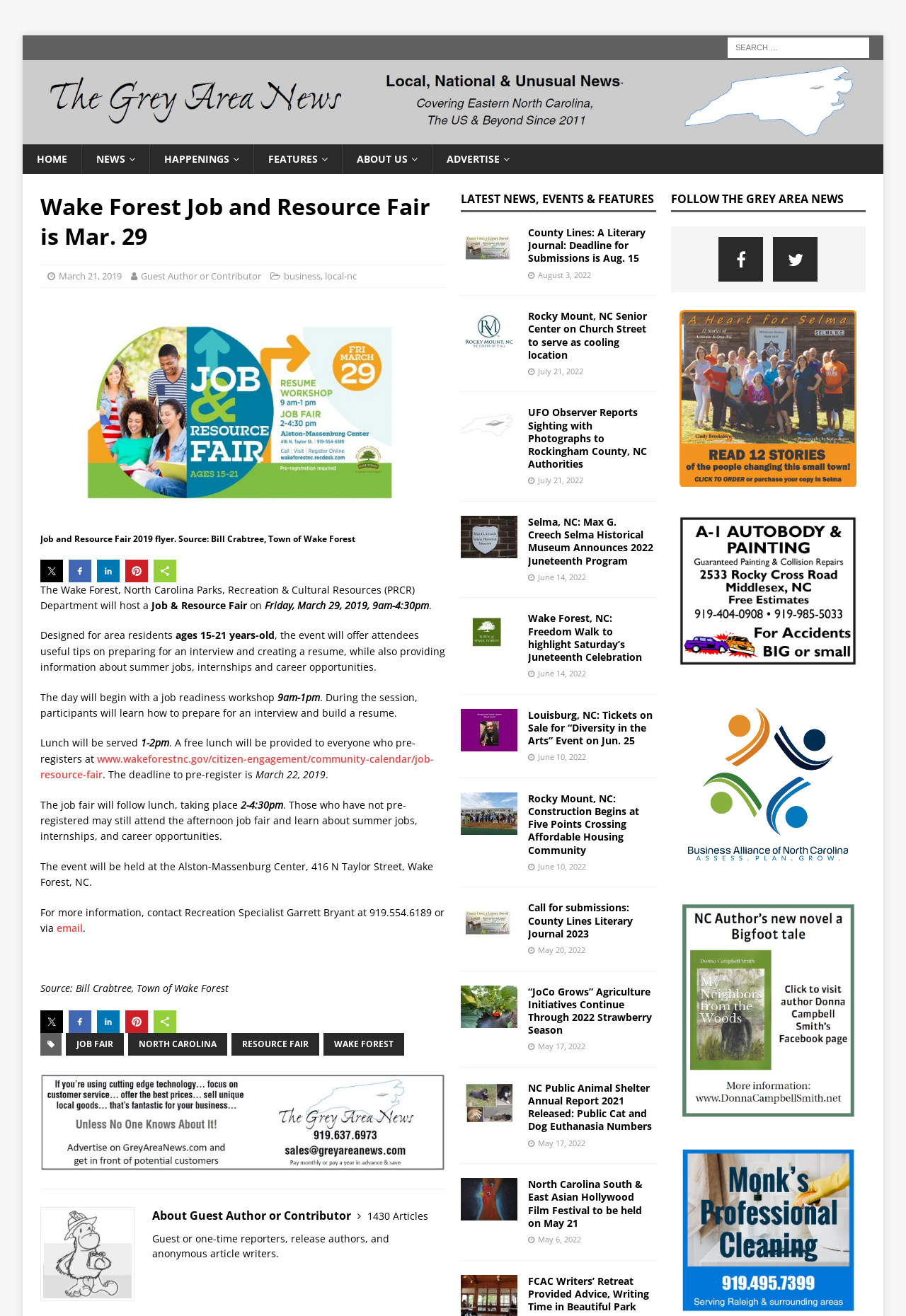Please pinpoint the bounding box coordinates for the region I should click to adhere to this instruction: "Search for something".

[0.803, 0.028, 0.959, 0.044]